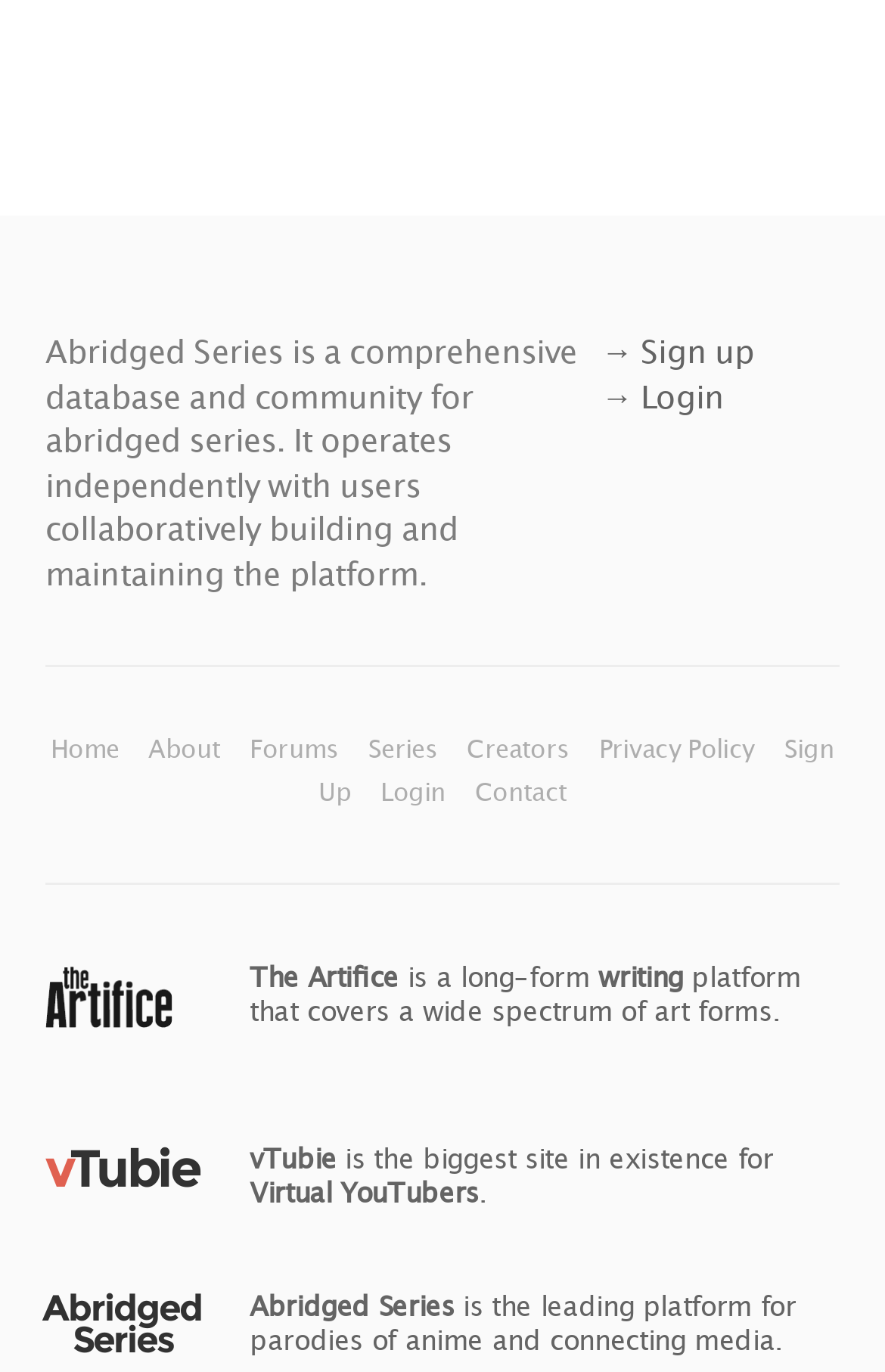Determine the bounding box coordinates of the clickable element to complete this instruction: "Visit The Artifice". Provide the coordinates in the format of four float numbers between 0 and 1, [left, top, right, bottom].

[0.051, 0.726, 0.196, 0.754]